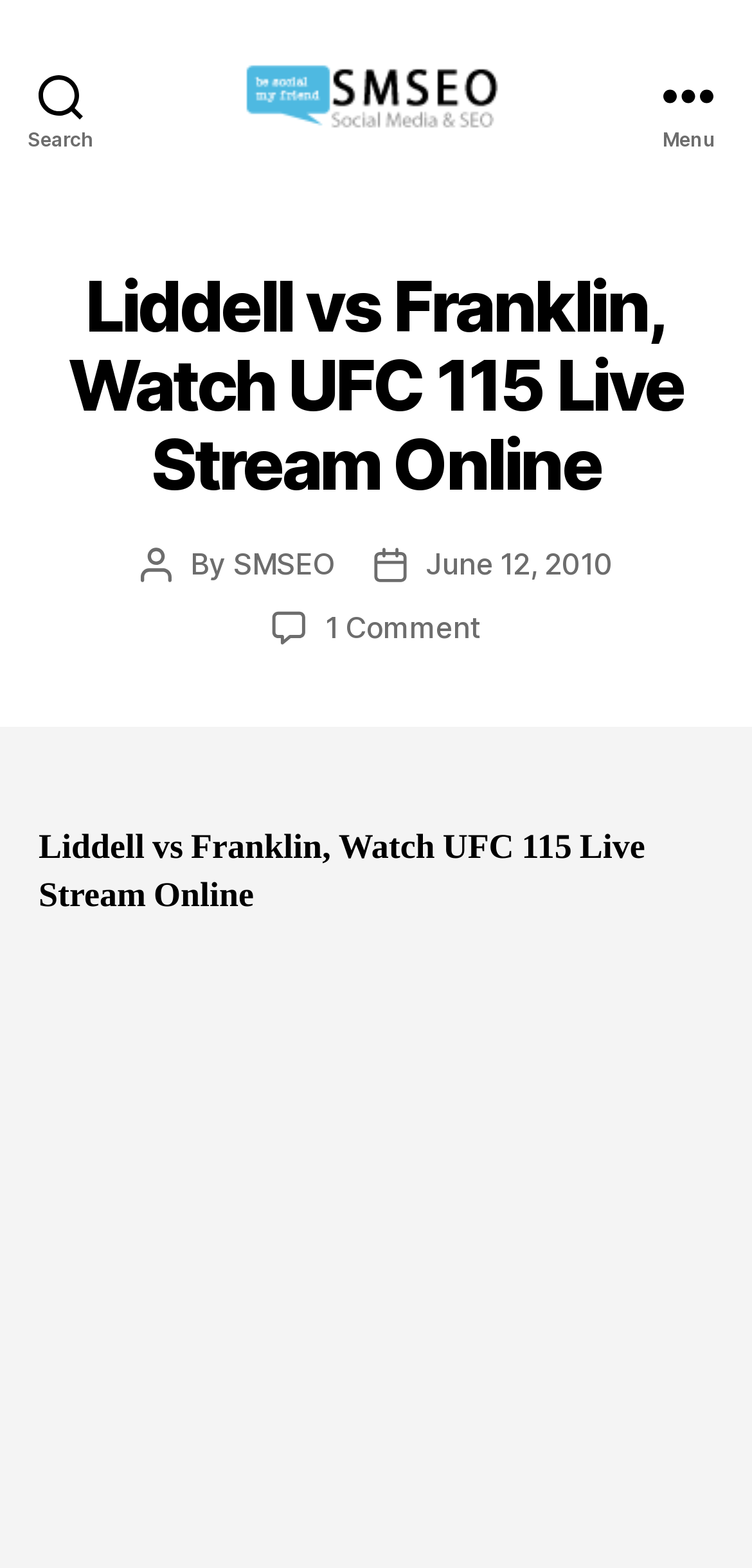Articulate a detailed summary of the webpage's content and design.

The webpage is about UFC 115, specifically the fight between Liddell and Franklin, and provides a live stream online. At the top left corner, there is a search button. Next to it, there is a social media SEO logo, which is an image, accompanied by the text "Social Media SEO". On the top right corner, there is a menu button.

Below the top section, there is a header that spans the entire width of the page. The main title "Liddell vs Franklin, Watch UFC 115 Live Stream Online" is prominently displayed in the center of the header. To the left of the title, there is a section that displays the post author, with the text "Post author" followed by "By" and a link to "SMSEO". To the right of the title, there is a section that displays the post date, with the text "Post date" followed by a link to "June 12, 2010". Below the post date, there is a link to "1 Comment on Liddell vs Franklin, Watch UFC 115 Live Stream Online".